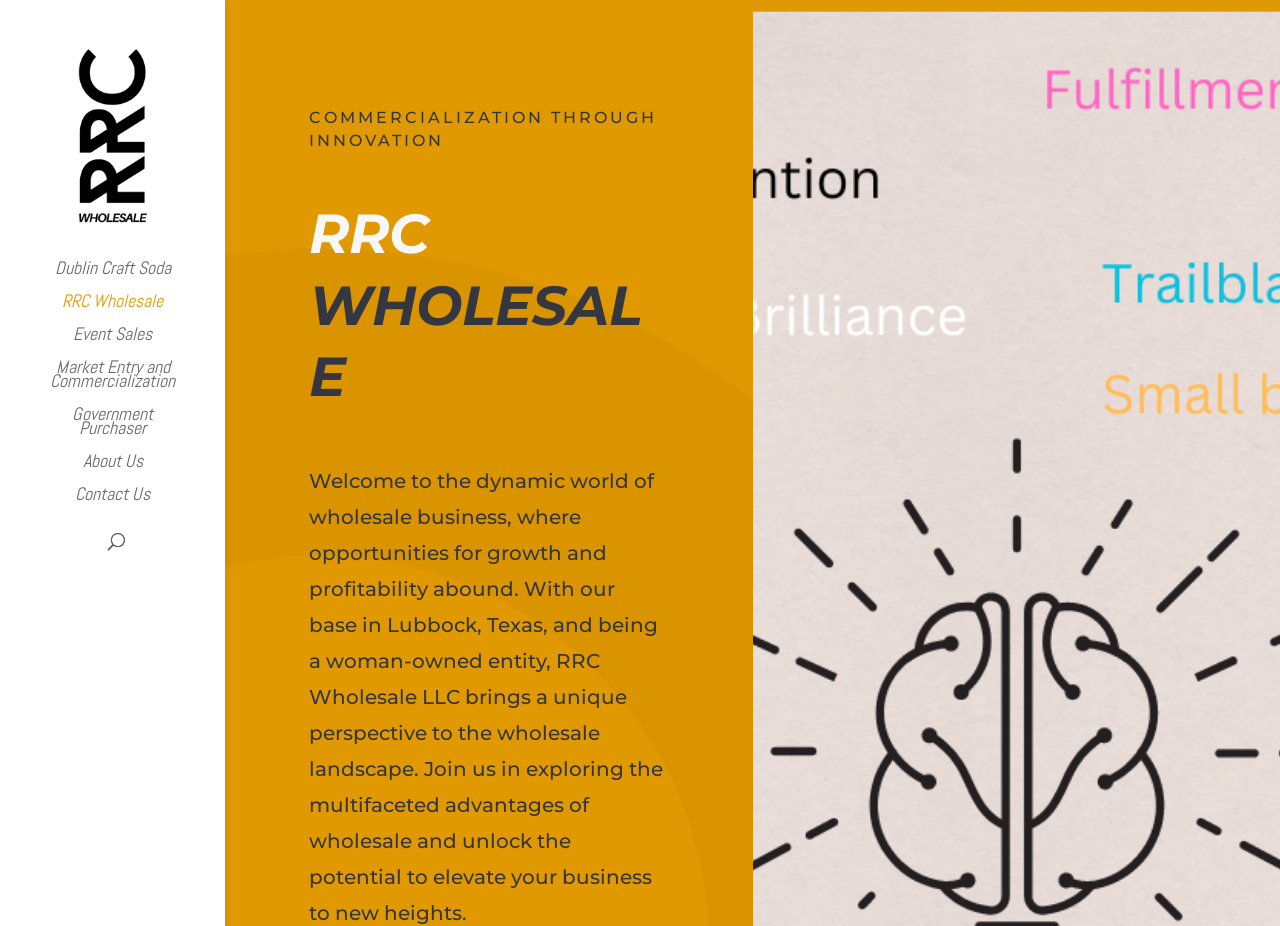What is the theme of the webpage?
Provide a detailed answer to the question using information from the image.

The overall design and content of the webpage, including the company name, logo, and services offered, suggest that the theme of the webpage is wholesale business and commercialization.